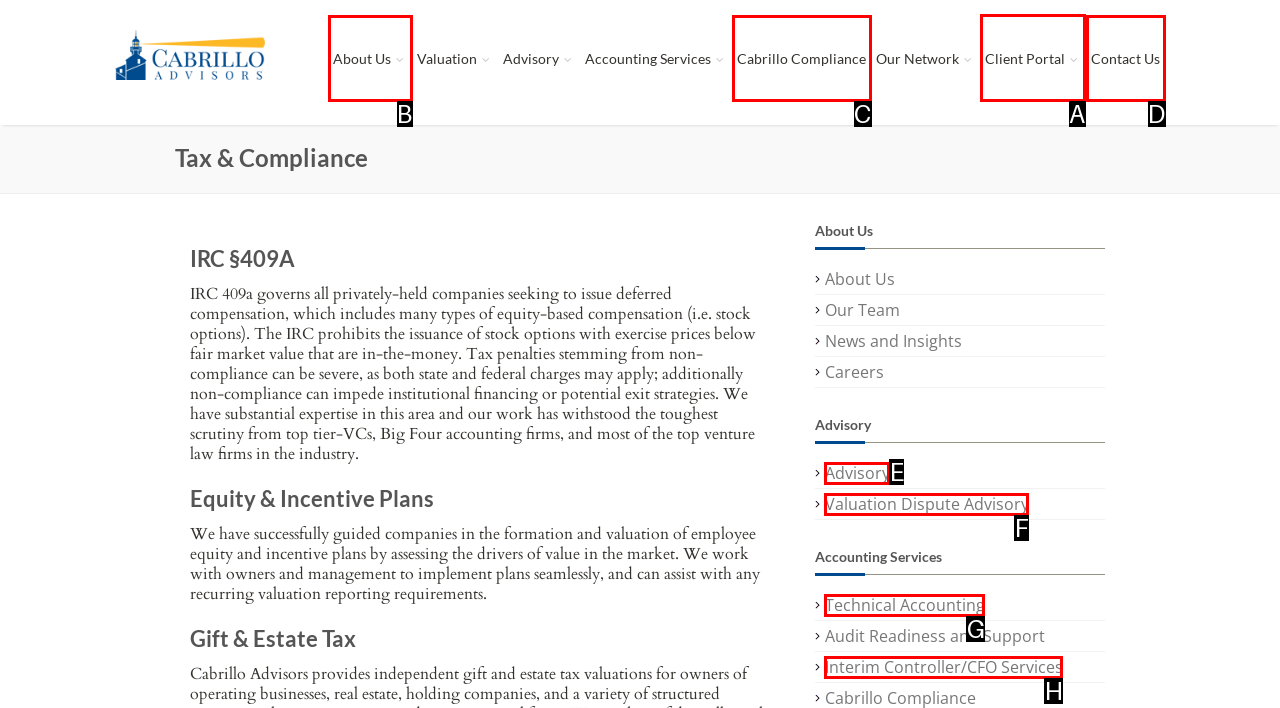Determine which option should be clicked to carry out this task: Visit Client Portal
State the letter of the correct choice from the provided options.

A